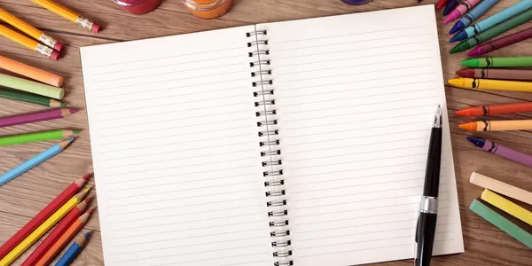What type of pages does the notebook have?
Please provide a single word or phrase based on the screenshot.

Lined pages